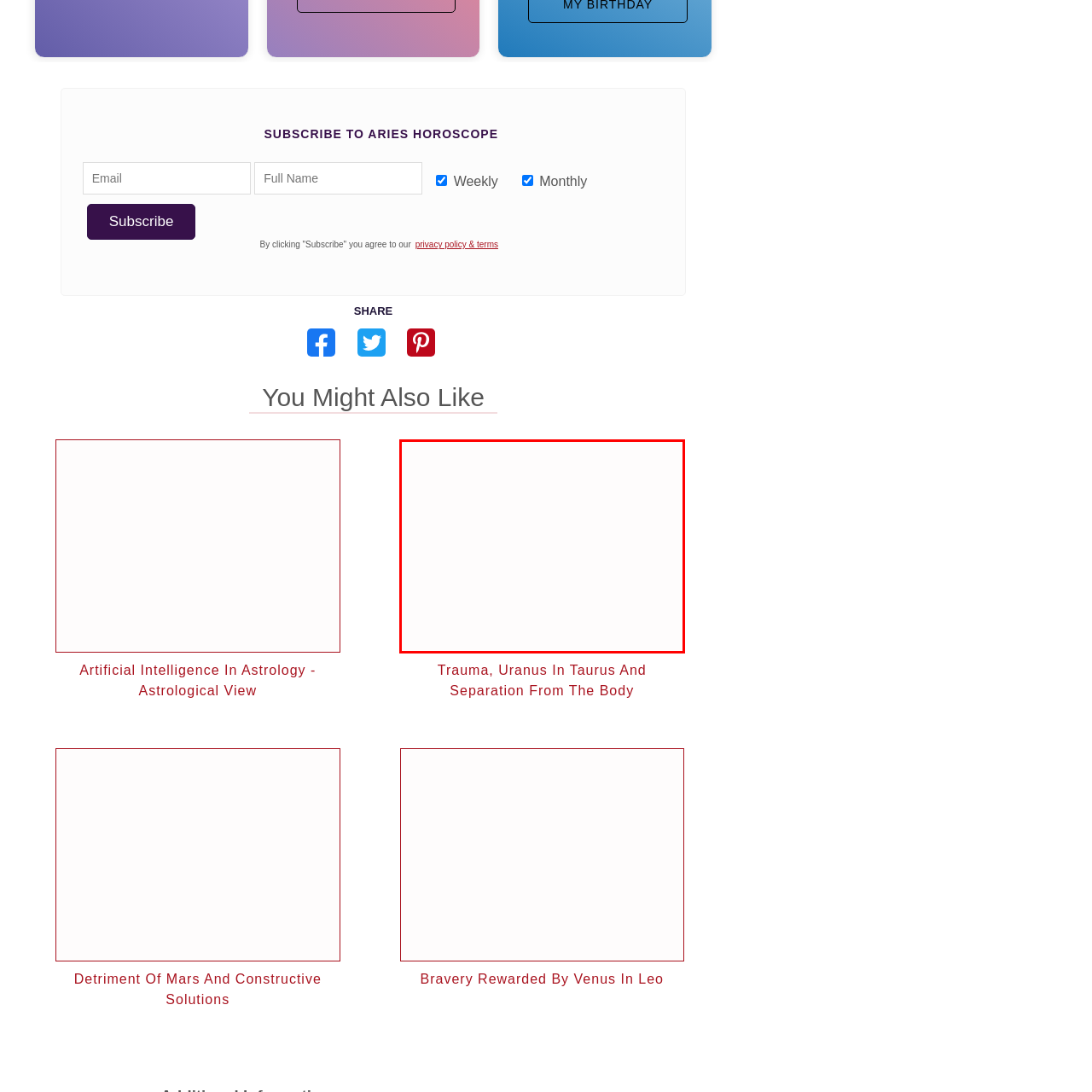Focus on the section within the red boundary and provide a detailed description.

The image represents an article titled "Trauma, Uranus In Taurus And Separation From The Body." This piece likely explores the astrological implications of trauma and its connection to the influence of Uranus in the Taurus sign, particularly focusing on how these themes relate to physical and emotional separation experiences. It may delve into astrological interpretations, offering insights for readers interested in astrology's impact on personal experiences and healing. The layout suggests a clear and engaging presentation of the content, aimed at attracting readers passionate about astrology and its nuances.